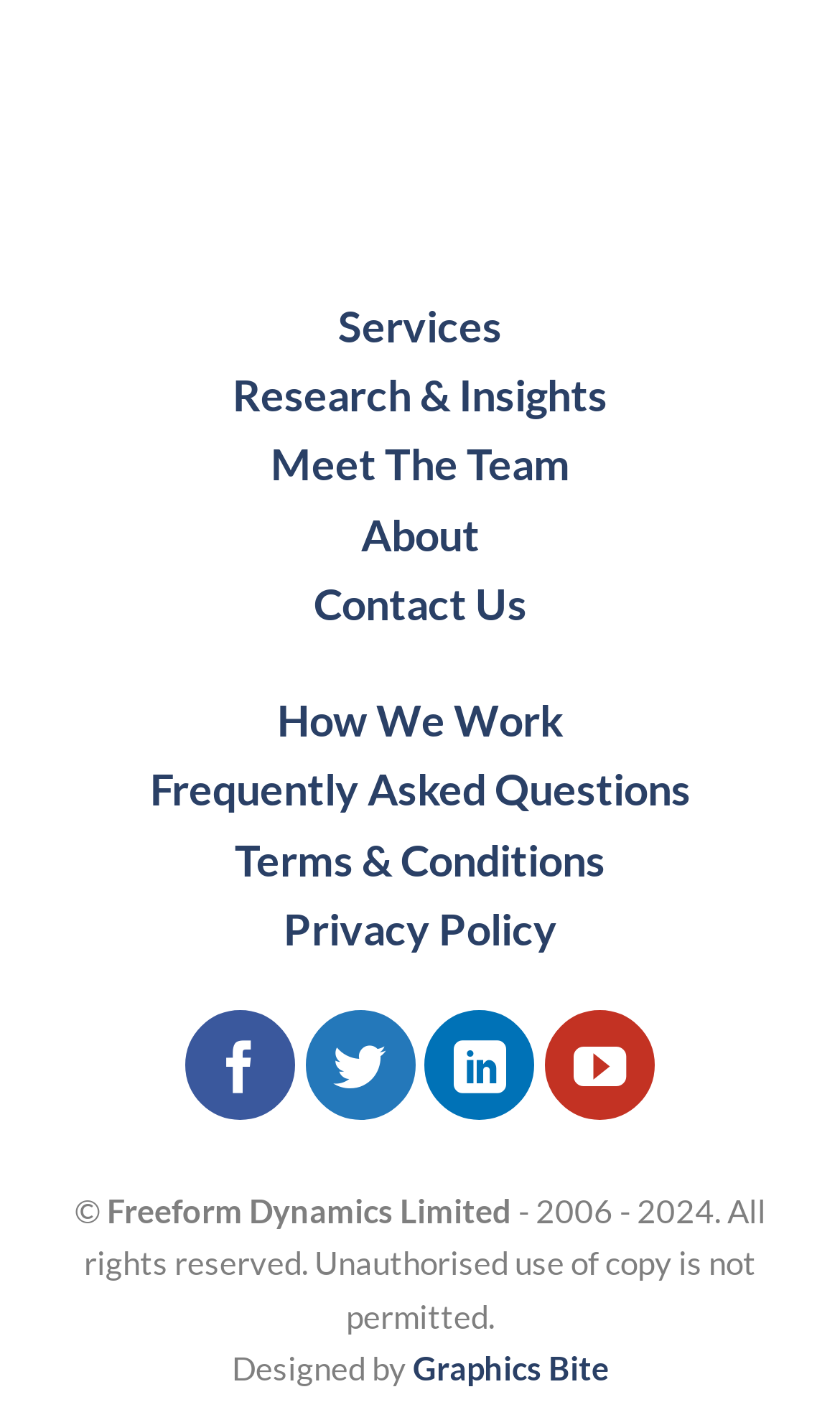Who designed the webpage?
From the details in the image, provide a complete and detailed answer to the question.

The designer of the webpage is credited at the very bottom of the webpage. The text 'Designed by' is followed by a link to 'Graphics Bite', which is the design company responsible for the webpage.